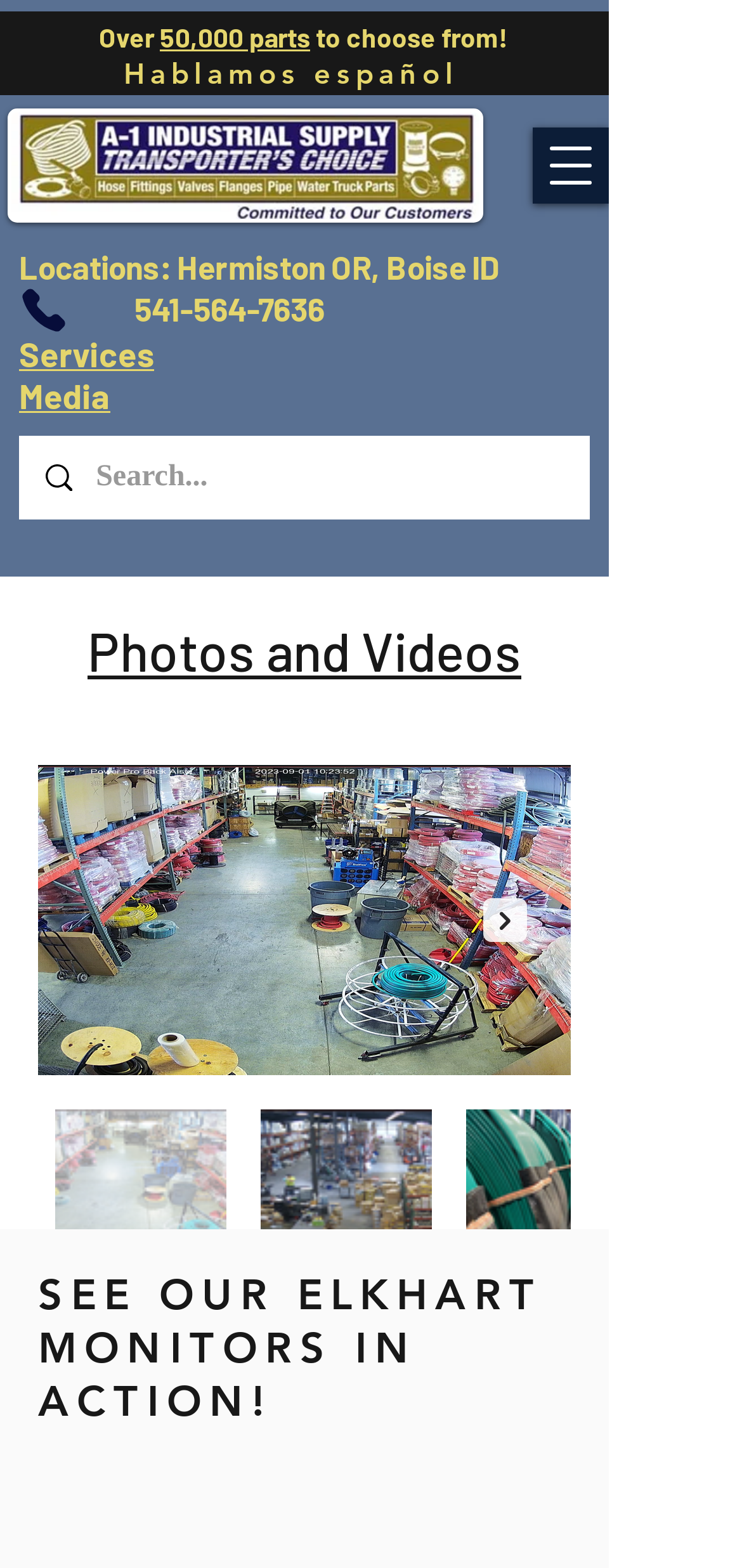Refer to the element description aria-label="Search..." name="q" placeholder="Search..." and identify the corresponding bounding box in the screenshot. Format the coordinates as (top-left x, top-left y, bottom-right x, bottom-right y) with values in the range of 0 to 1.

[0.129, 0.278, 0.697, 0.331]